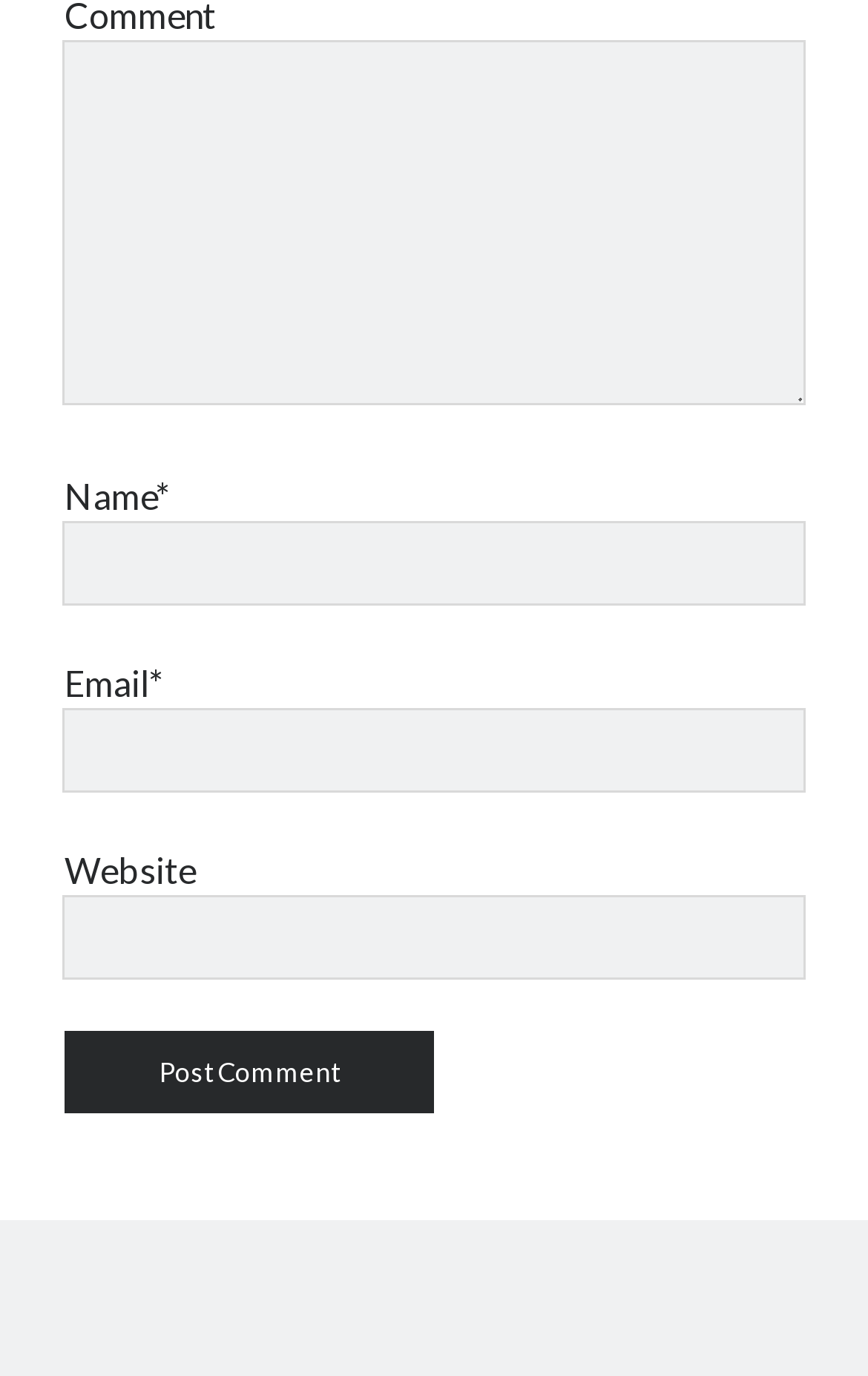Answer the question using only a single word or phrase: 
What is the position of the 'Email*' label?

Above the third text field